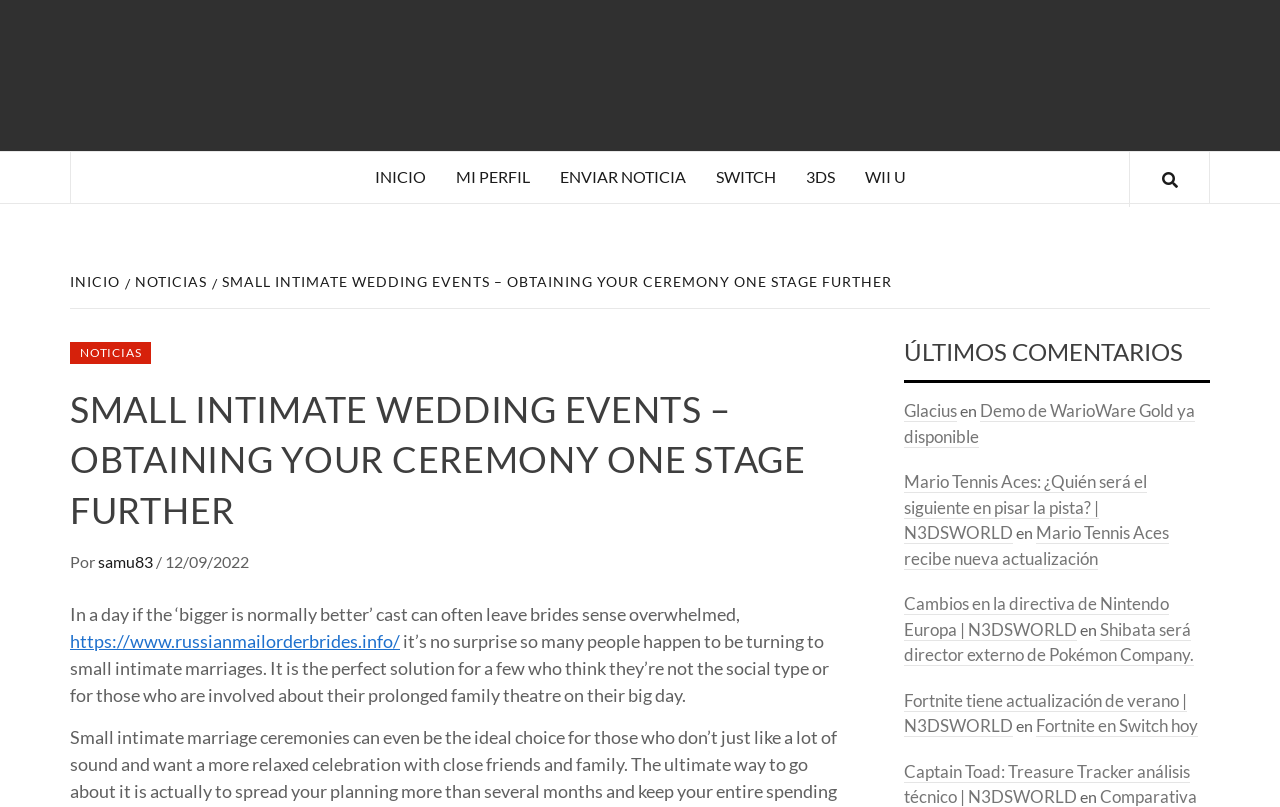Please identify the bounding box coordinates of the element's region that should be clicked to execute the following instruction: "Read the article about 'Mario Tennis Aces: ¿Quién será el siguiente en pisar la pista?'". The bounding box coordinates must be four float numbers between 0 and 1, i.e., [left, top, right, bottom].

[0.706, 0.584, 0.896, 0.674]